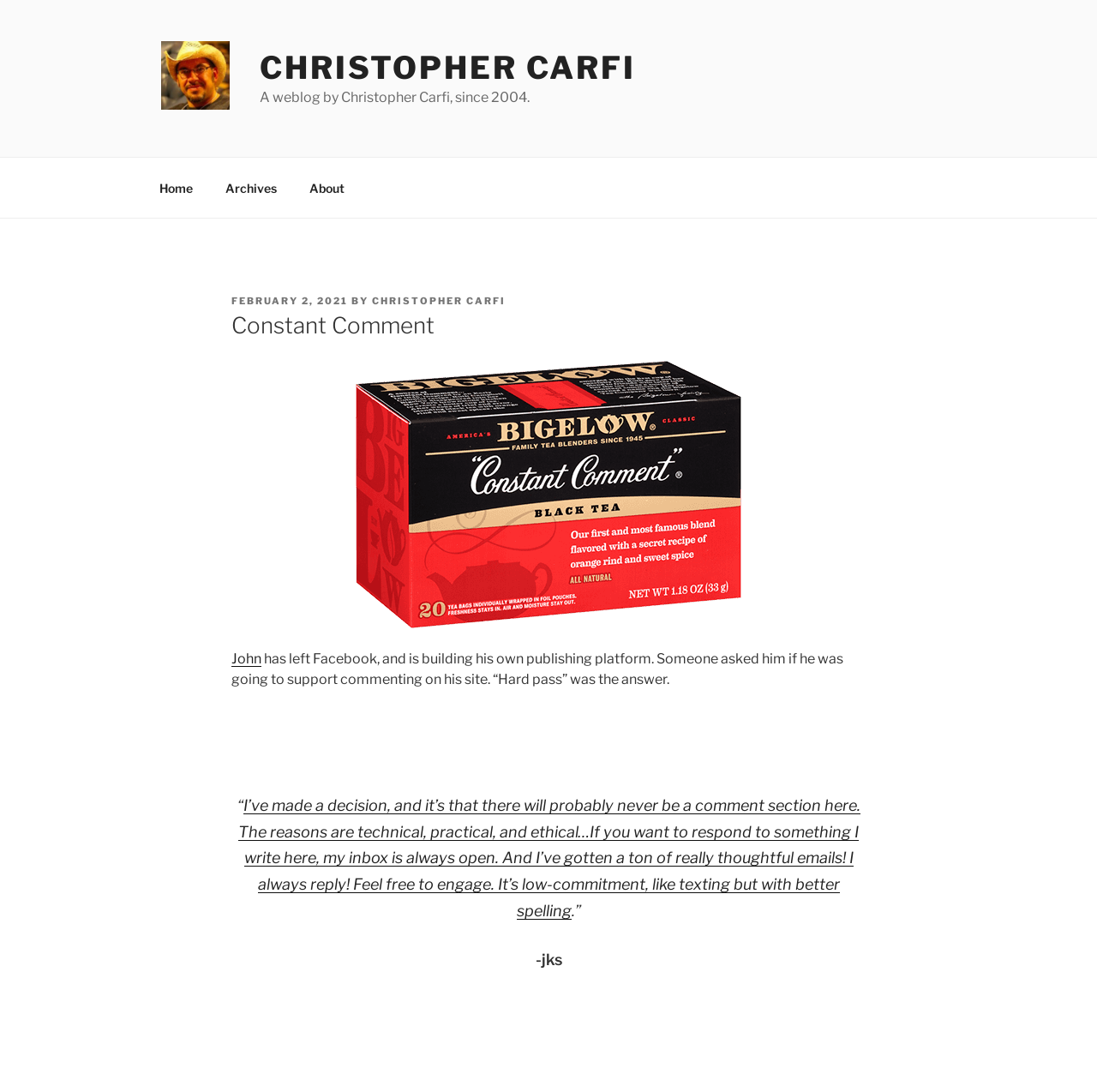Determine the bounding box coordinates for the area that needs to be clicked to fulfill this task: "contact Christopher Carfi". The coordinates must be given as four float numbers between 0 and 1, i.e., [left, top, right, bottom].

[0.339, 0.27, 0.461, 0.281]